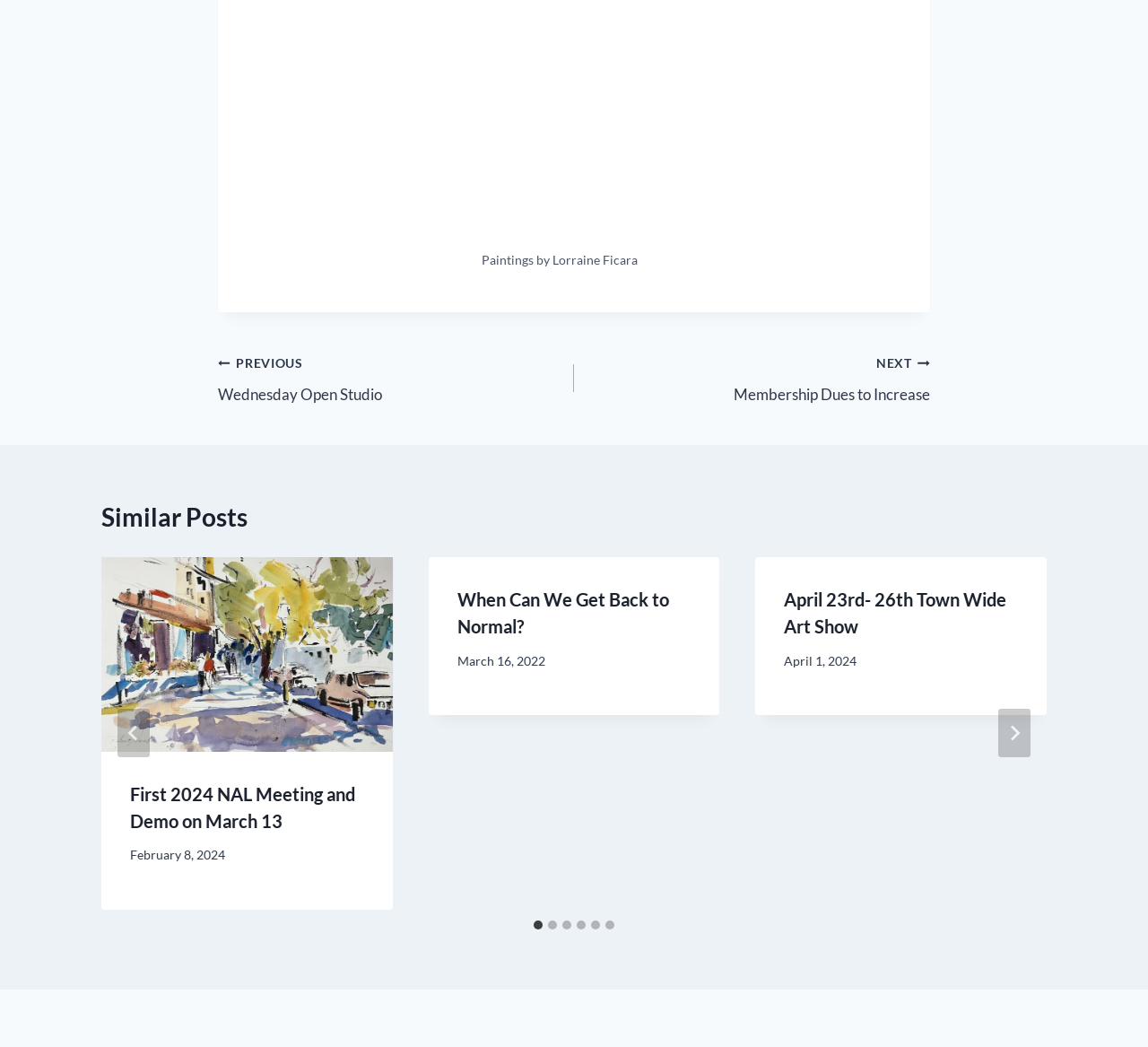What is the date of the second post?
Answer the question with a single word or phrase by looking at the picture.

March 16, 2022